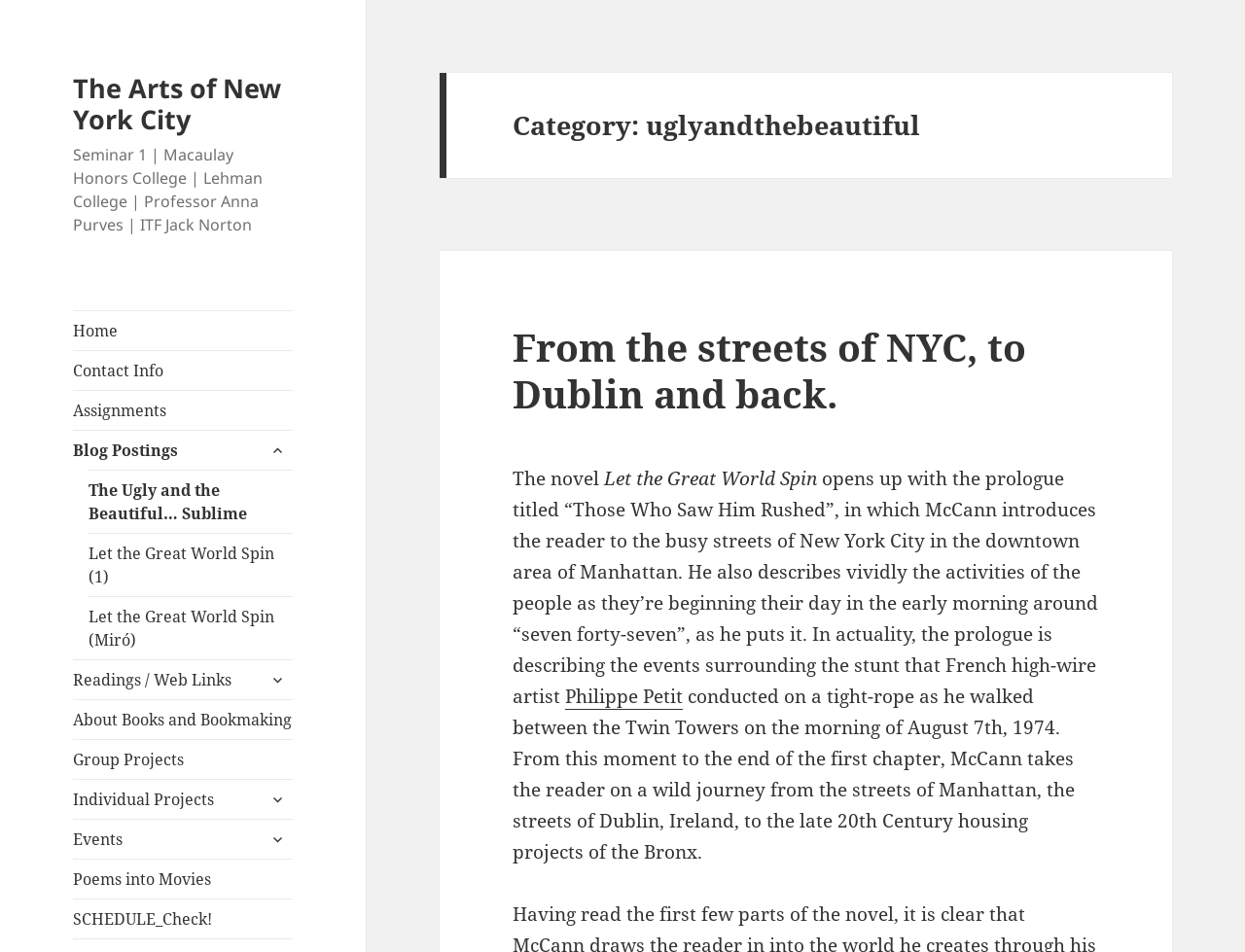Identify the bounding box coordinates for the element you need to click to achieve the following task: "Check the 'Contact Info'". Provide the bounding box coordinates as four float numbers between 0 and 1, in the form [left, top, right, bottom].

[0.059, 0.368, 0.235, 0.409]